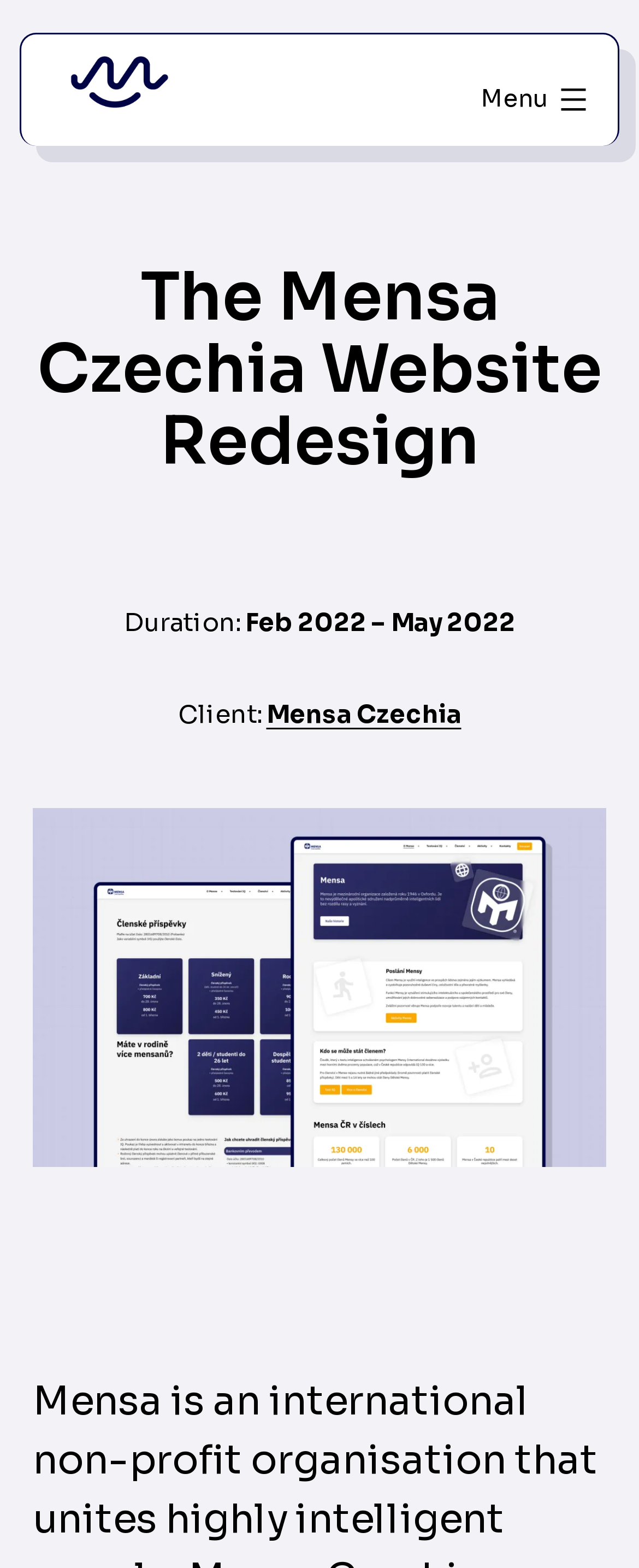Refer to the element description Niggles and identify the corresponding bounding box in the screenshot. Format the coordinates as (top-left x, top-left y, bottom-right x, bottom-right y) with values in the range of 0 to 1.

None